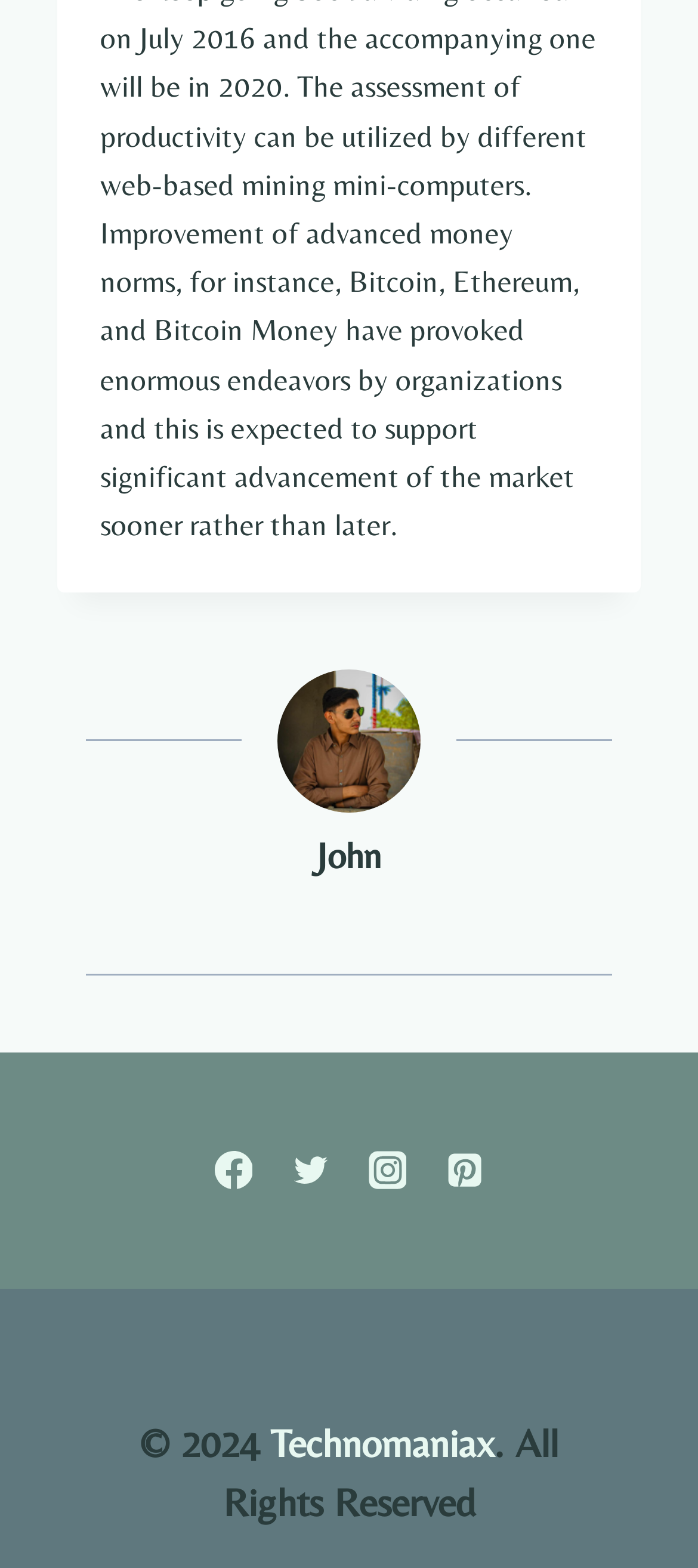What is the vertical position of the social media links?
Please provide a detailed and thorough answer to the question.

The social media links are located at the bottom of the webpage, which can be determined by comparing their y-coordinates with other elements on the webpage. The y-coordinates of the social media links range from 0.722 to 0.771, indicating that they are positioned at the bottom of the webpage.